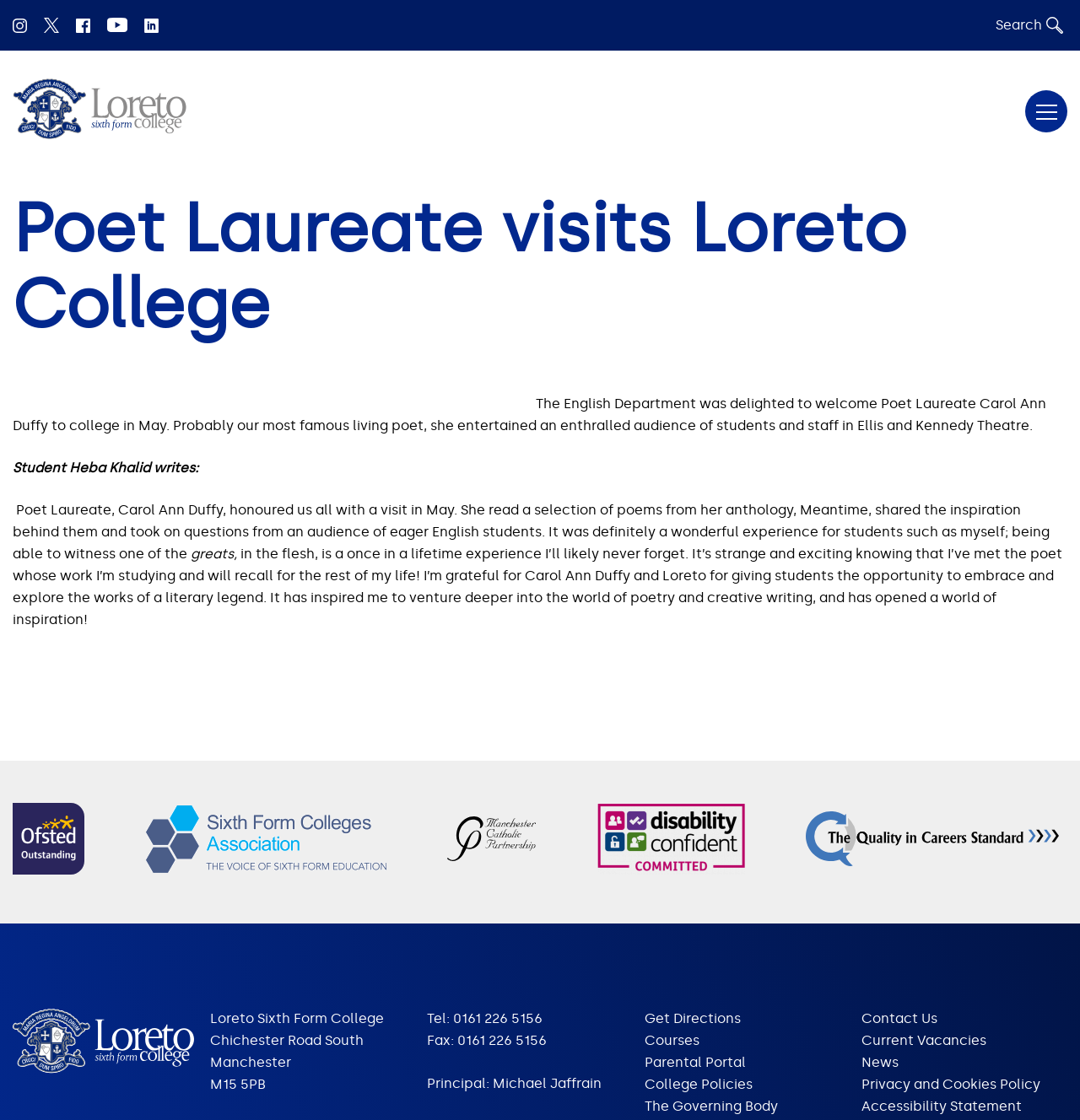Provide the bounding box coordinates for the area that should be clicked to complete the instruction: "Open the menu".

[0.949, 0.081, 0.988, 0.118]